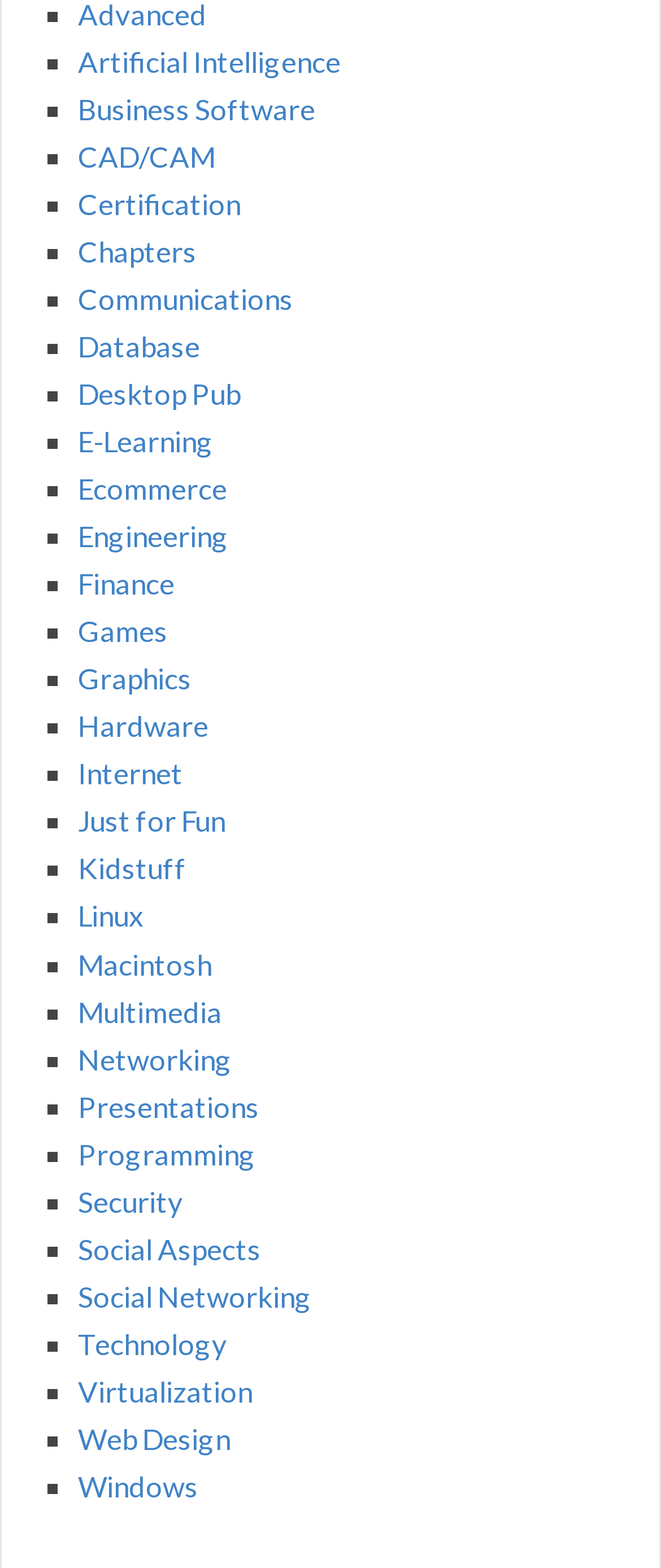From the element description Business Software, predict the bounding box coordinates of the UI element. The coordinates must be specified in the format (top-left x, top-left y, bottom-right x, bottom-right y) and should be within the 0 to 1 range.

[0.118, 0.058, 0.477, 0.081]